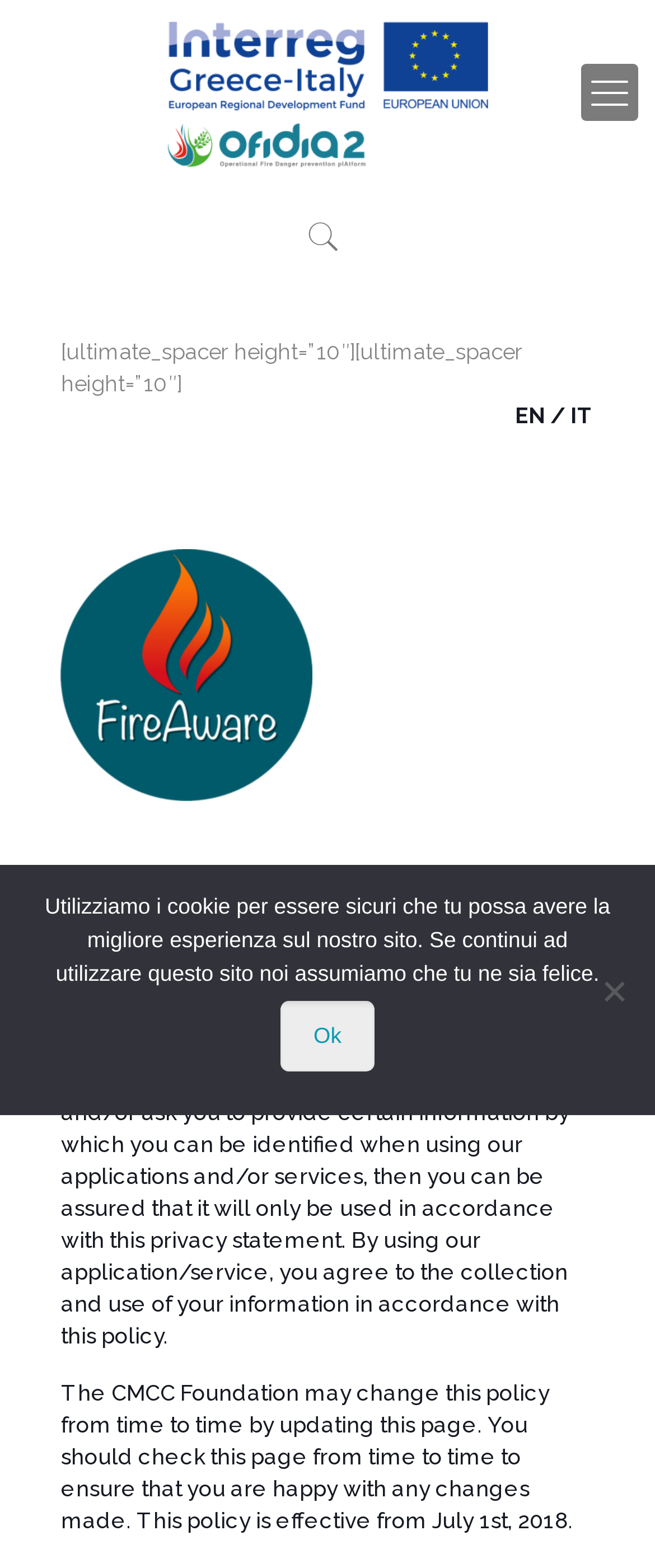What is the purpose of the cookie notice?
Please respond to the question with as much detail as possible.

The cookie notice is a dialog box that appears on the website, informing users that the website uses cookies to ensure a better experience, and providing an option to accept or decline.